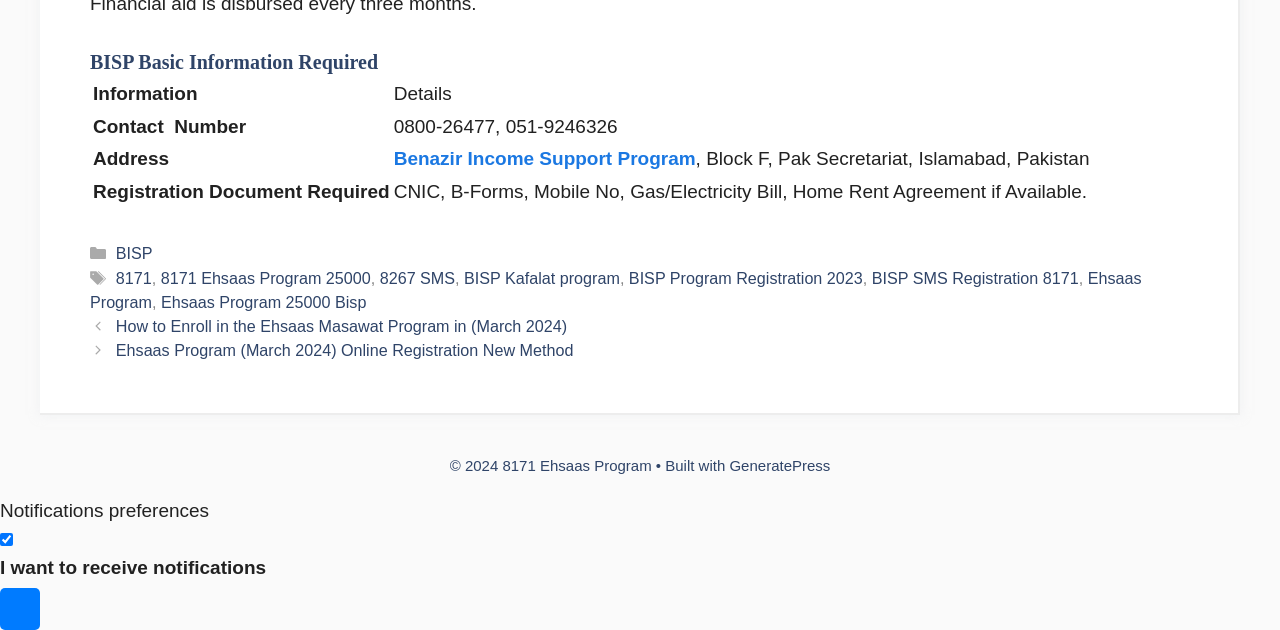Predict the bounding box coordinates of the UI element that matches this description: "BISP Kafalat program". The coordinates should be in the format [left, top, right, bottom] with each value between 0 and 1.

[0.363, 0.427, 0.484, 0.455]